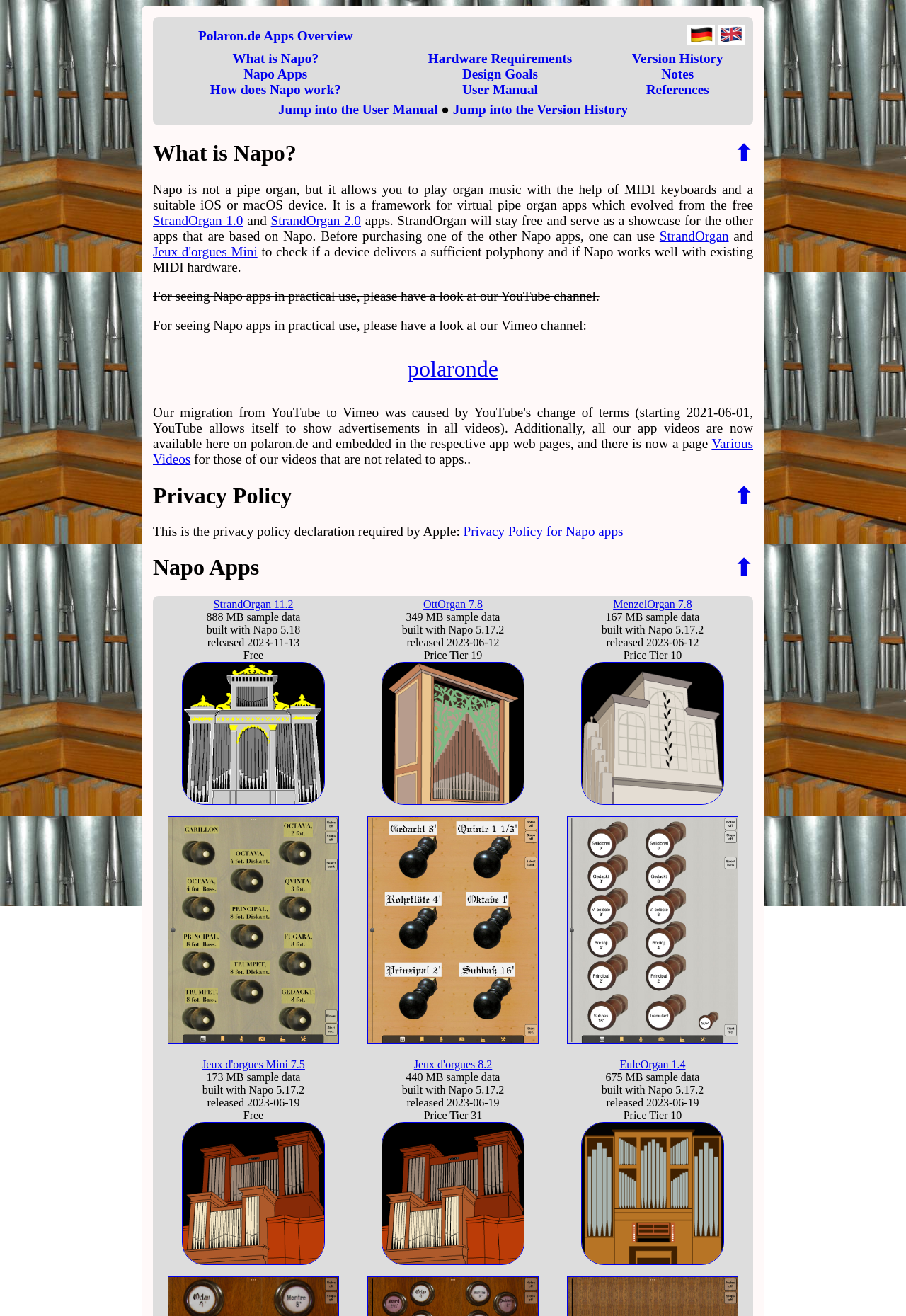Mark the bounding box of the element that matches the following description: "vfd panel".

None